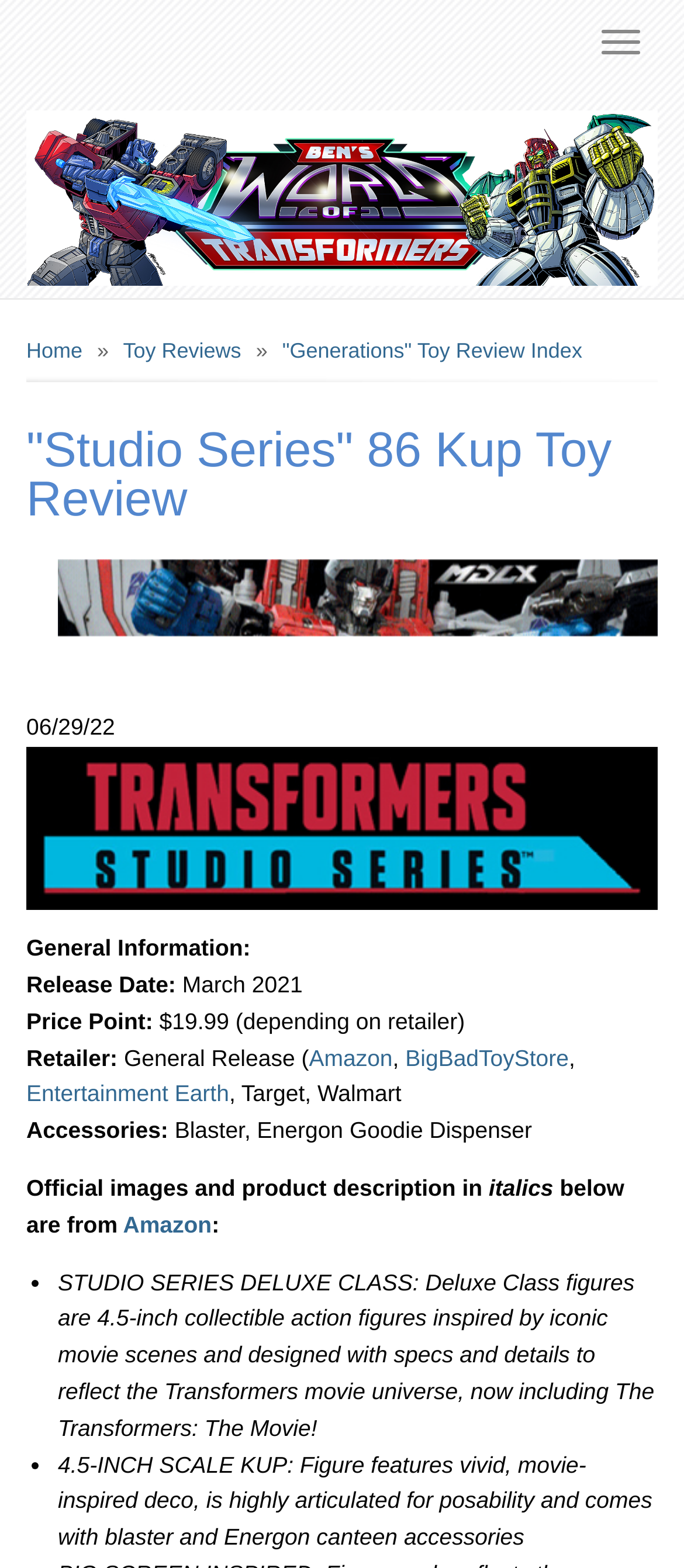What is the release date of the toy?
Based on the visual content, answer with a single word or a brief phrase.

March 2021